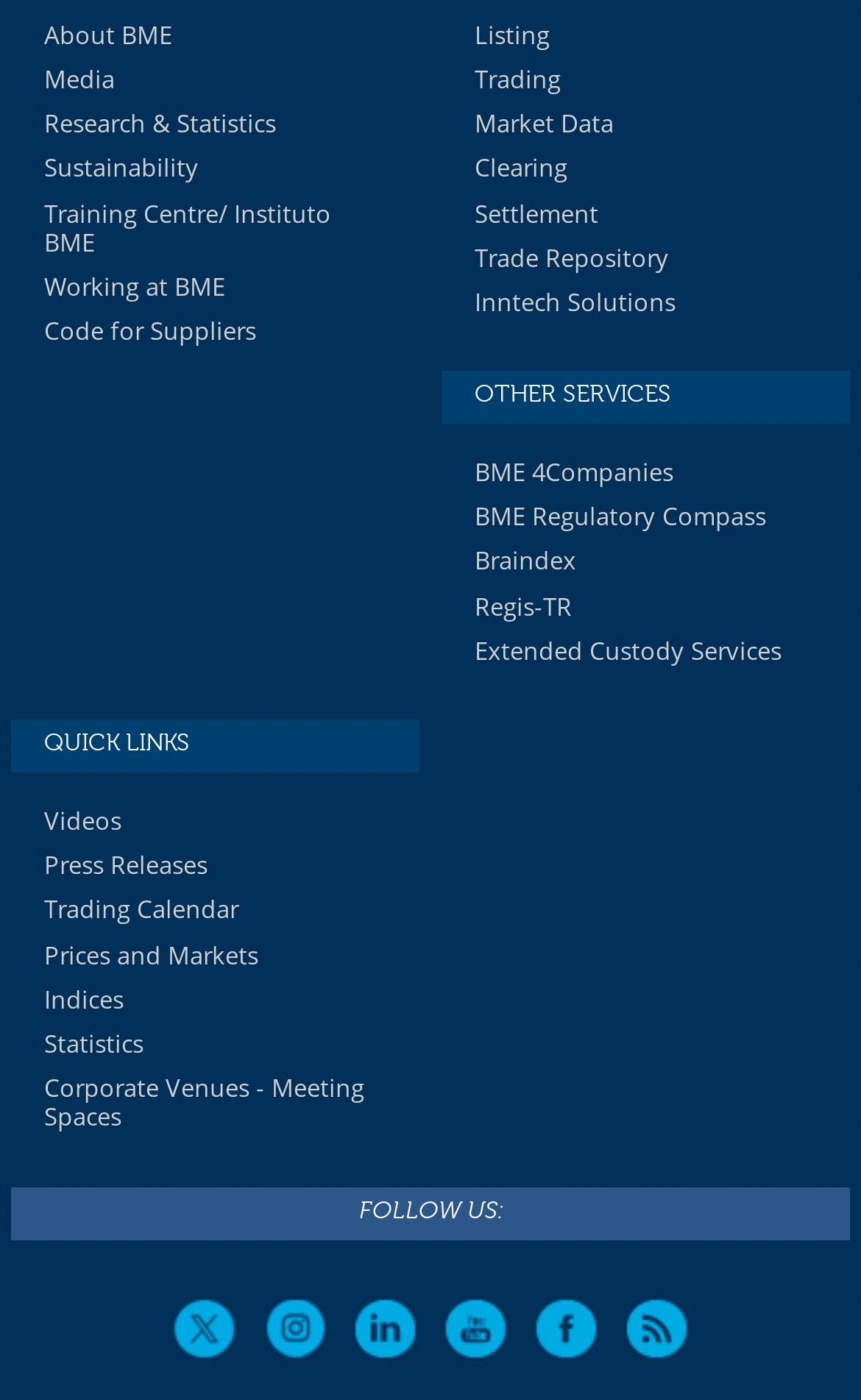What is the title of the section below 'OTHER SERVICES'? Look at the image and give a one-word or short phrase answer.

QUICK LINKS